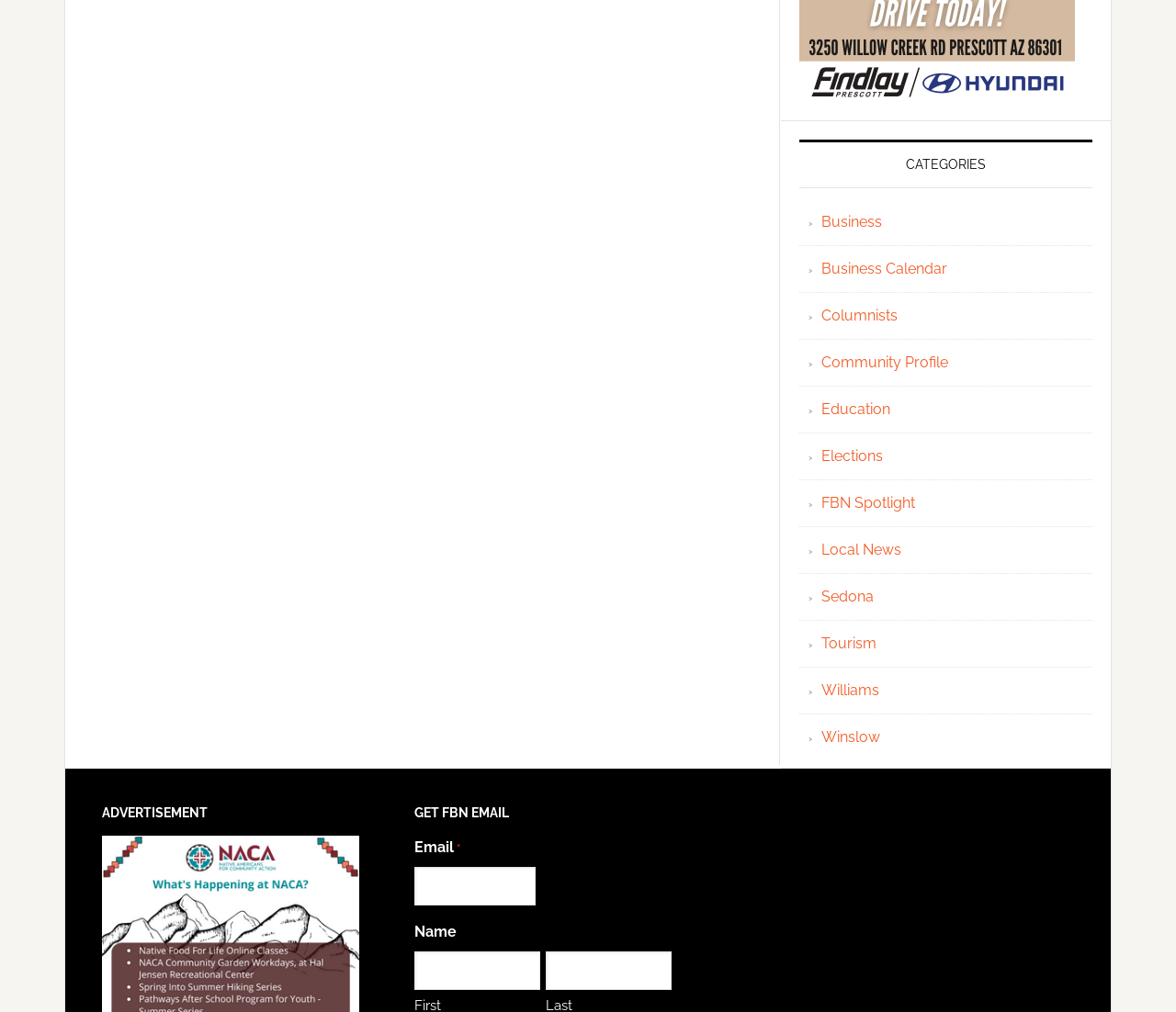Answer the question using only a single word or phrase: 
What is the label above the email textboxes?

Email